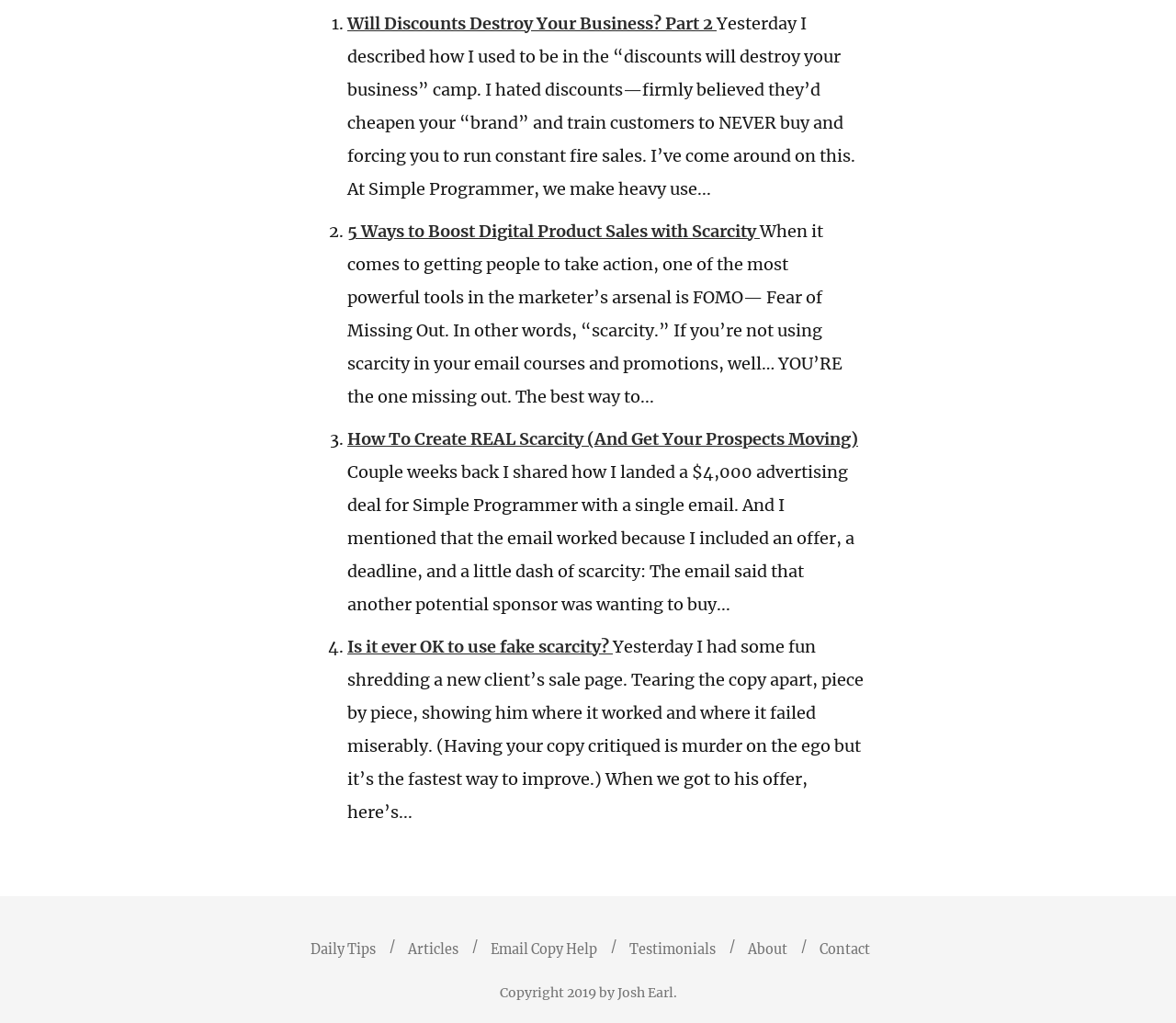Identify the bounding box coordinates of the section to be clicked to complete the task described by the following instruction: "Check 'About' page". The coordinates should be four float numbers between 0 and 1, formatted as [left, top, right, bottom].

[0.62, 0.92, 0.677, 0.936]